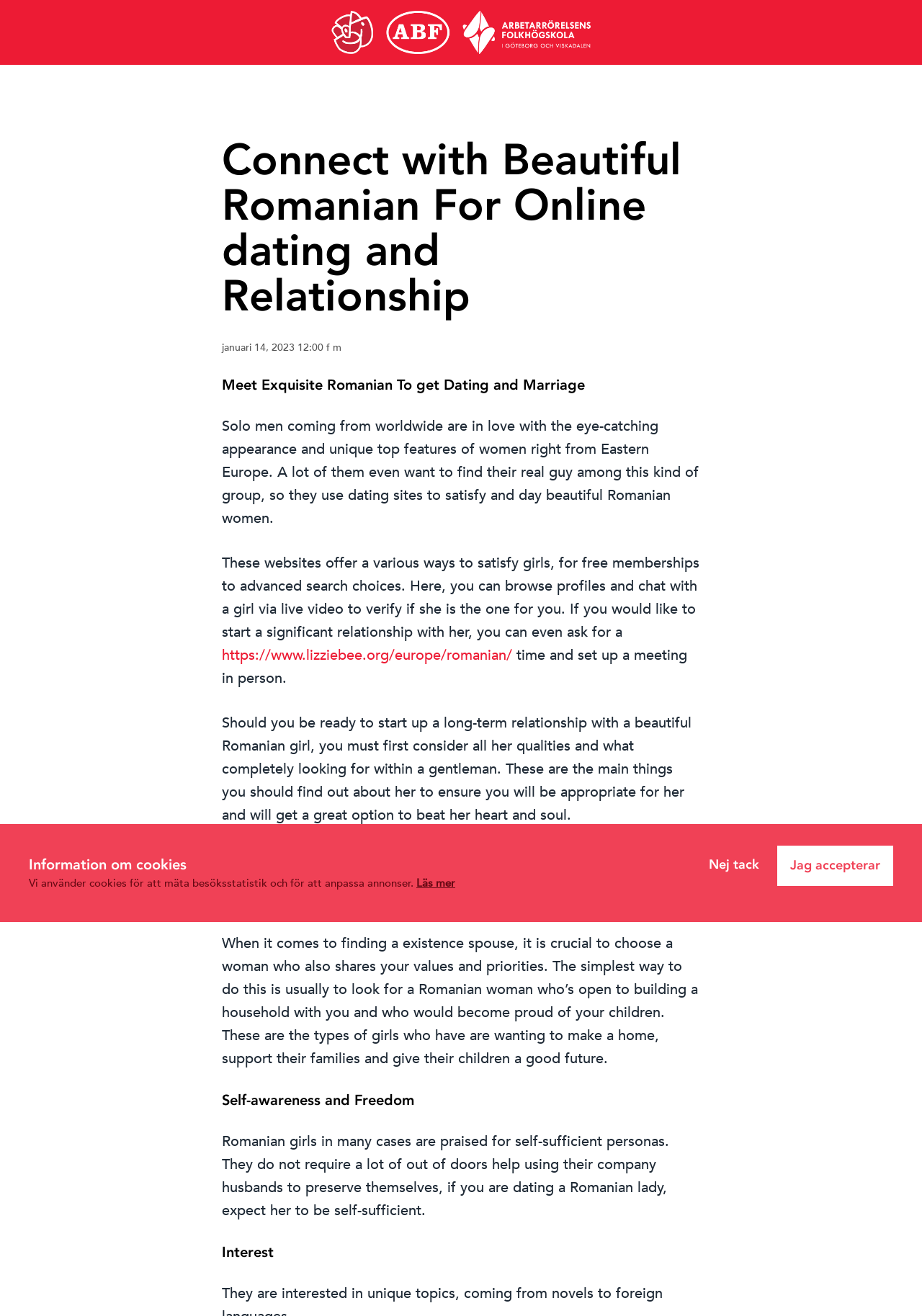What is a characteristic of Romanian girls?
Look at the image and construct a detailed response to the question.

The webpage states that Romanian girls are often praised for their self-sufficient personalities, meaning they do not require a lot of outside help from their husbands to maintain themselves.